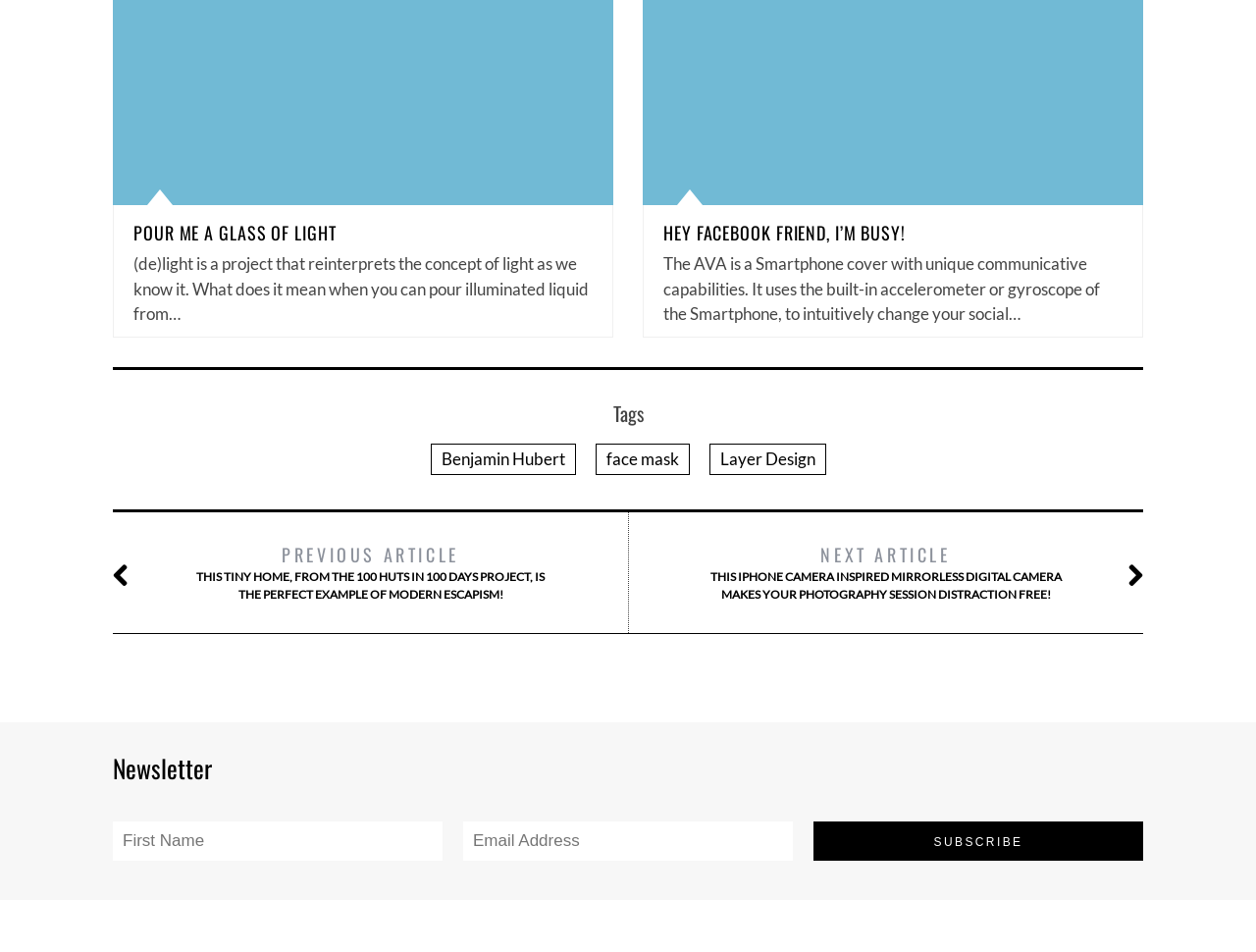What are the three tags mentioned on the page?
Using the image, answer in one word or phrase.

Benjamin Hubert, face mask, Layer Design